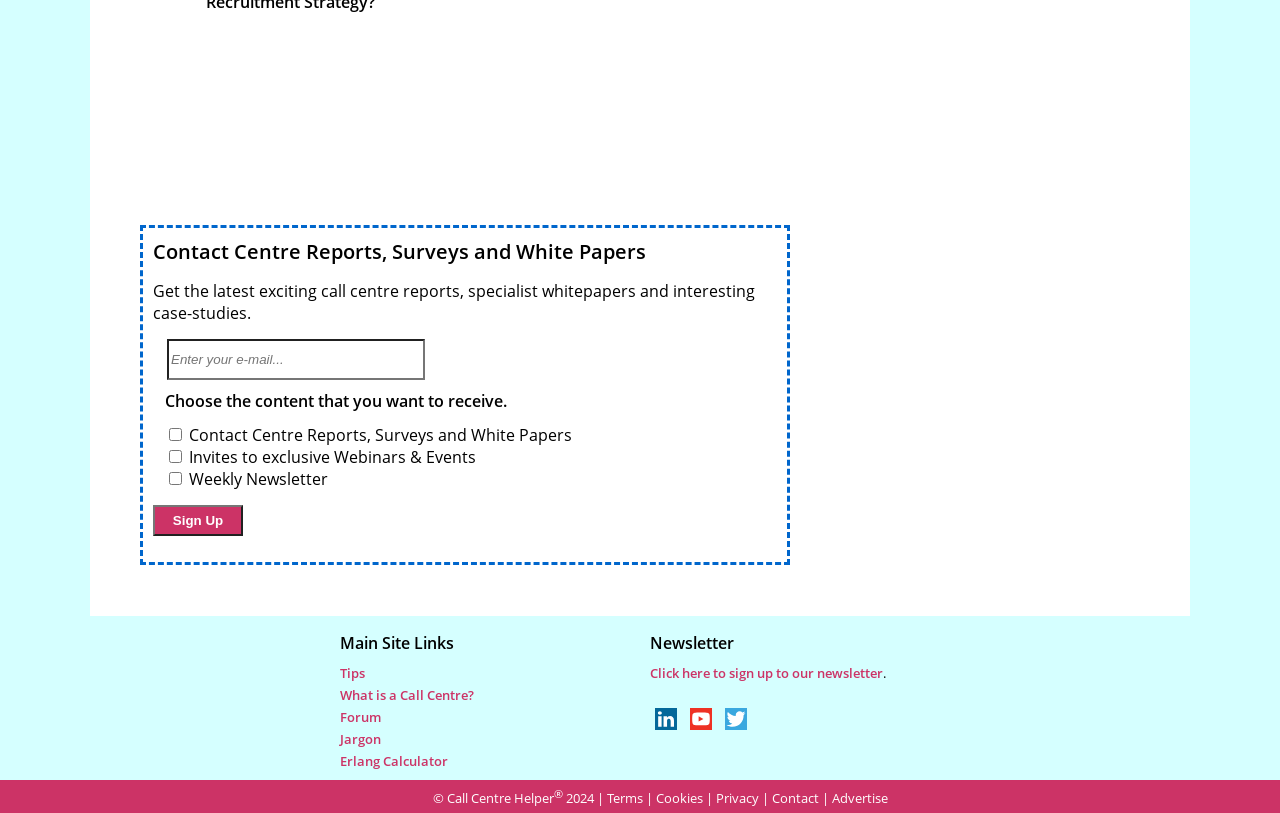Find the bounding box coordinates of the element to click in order to complete this instruction: "Click on Tips". The bounding box coordinates must be four float numbers between 0 and 1, denoted as [left, top, right, bottom].

[0.266, 0.816, 0.285, 0.839]